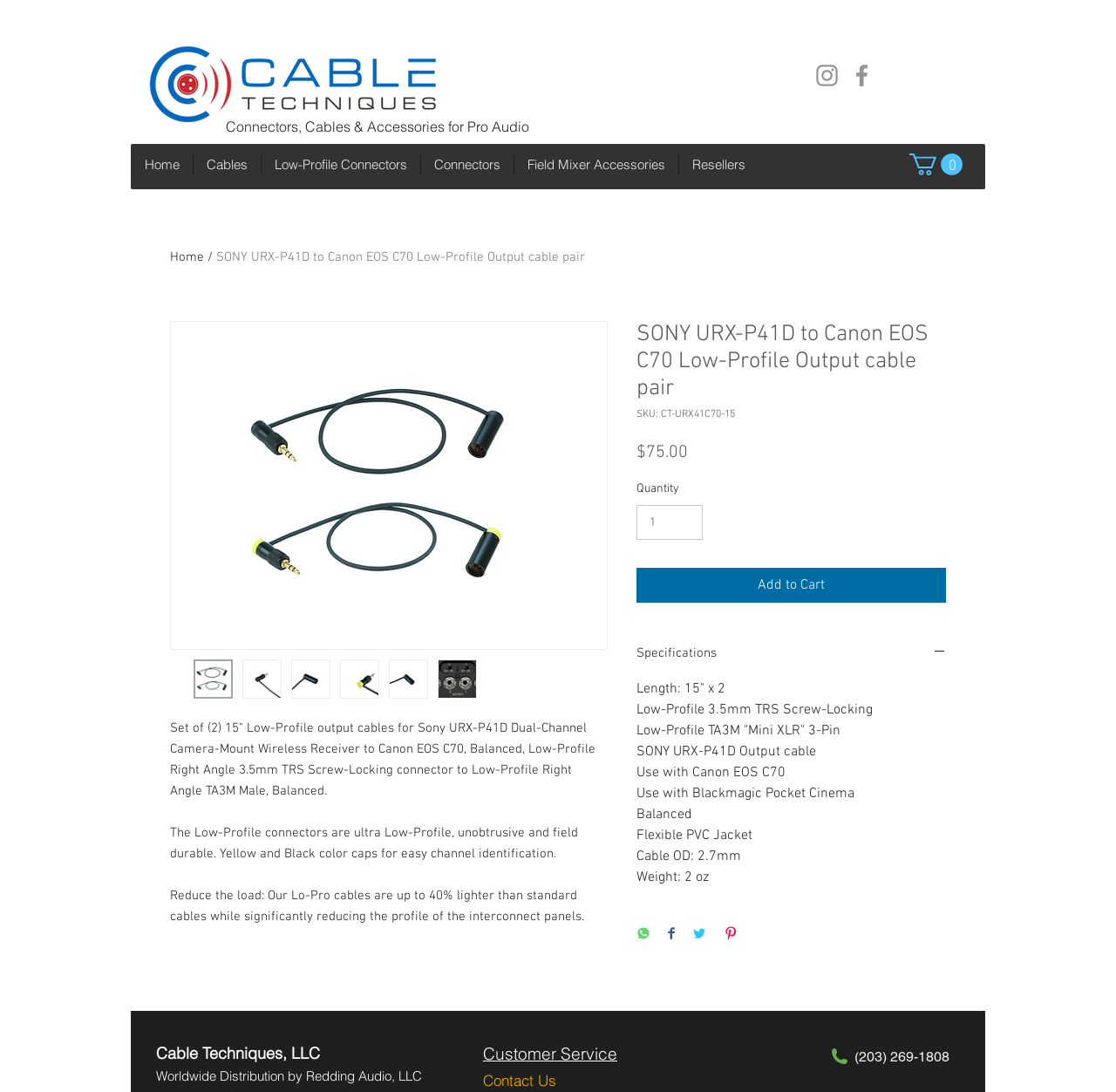Respond to the question with just a single word or phrase: 
What is the company name of the distributor?

Redding Audio, LLC